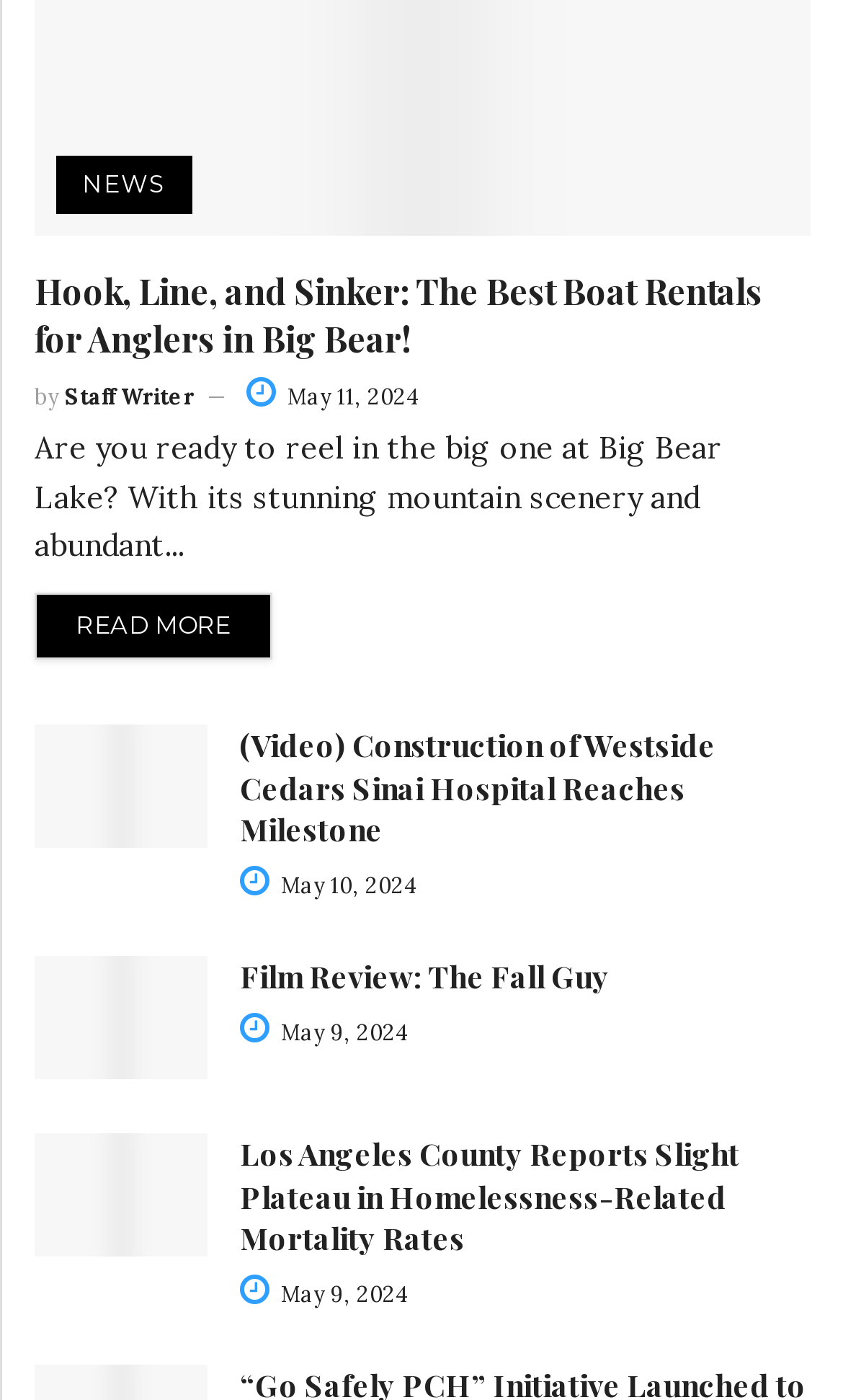Could you highlight the region that needs to be clicked to execute the instruction: "Read the film review of The Fall Guy"?

[0.041, 0.683, 0.246, 0.806]